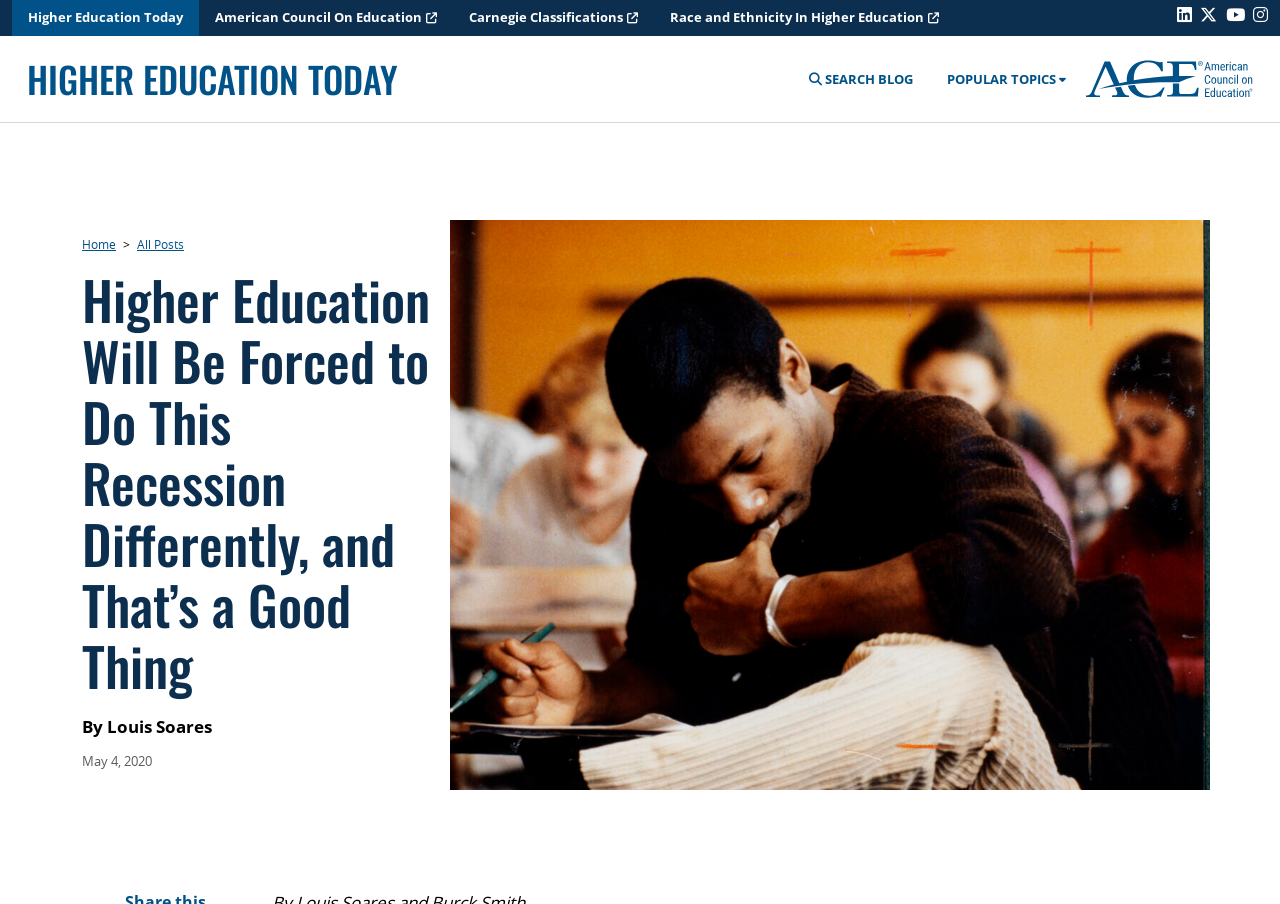Provide a thorough summary of the webpage.

The webpage appears to be an article from Higher Education Today, with the title "Higher Education Will Be Forced to Do This Recession Differently, and That’s a Good Thing". At the top left, there are four links: "Higher Education Today", "American Council On Education", "Carnegie Classifications", and "Race and Ethnicity In Higher Education". 

To the right of these links, there is a larger link "HIGHER EDUCATION TODAY" and a search icon with the text "SEARCH BLOG" next to it. Further to the right, there is a link "POPULAR TOPICS" with a dropdown menu, and a logo of Higher Education Today at the top right corner.

Below the top section, there is a header with a link to "Home", a ">" symbol, and a link to "All Posts". The main article title "Higher Education Will Be Forced to Do This Recession Differently, and That’s a Good Thing" is a heading that spans about a third of the page width. 

The article is written by Louis Soares, and the author's name is displayed below the title, along with the publication date "May 4, 2020". The article's content is not explicitly described in the accessibility tree, but based on the meta description, it appears to discuss how higher education is affected by economic recessions.